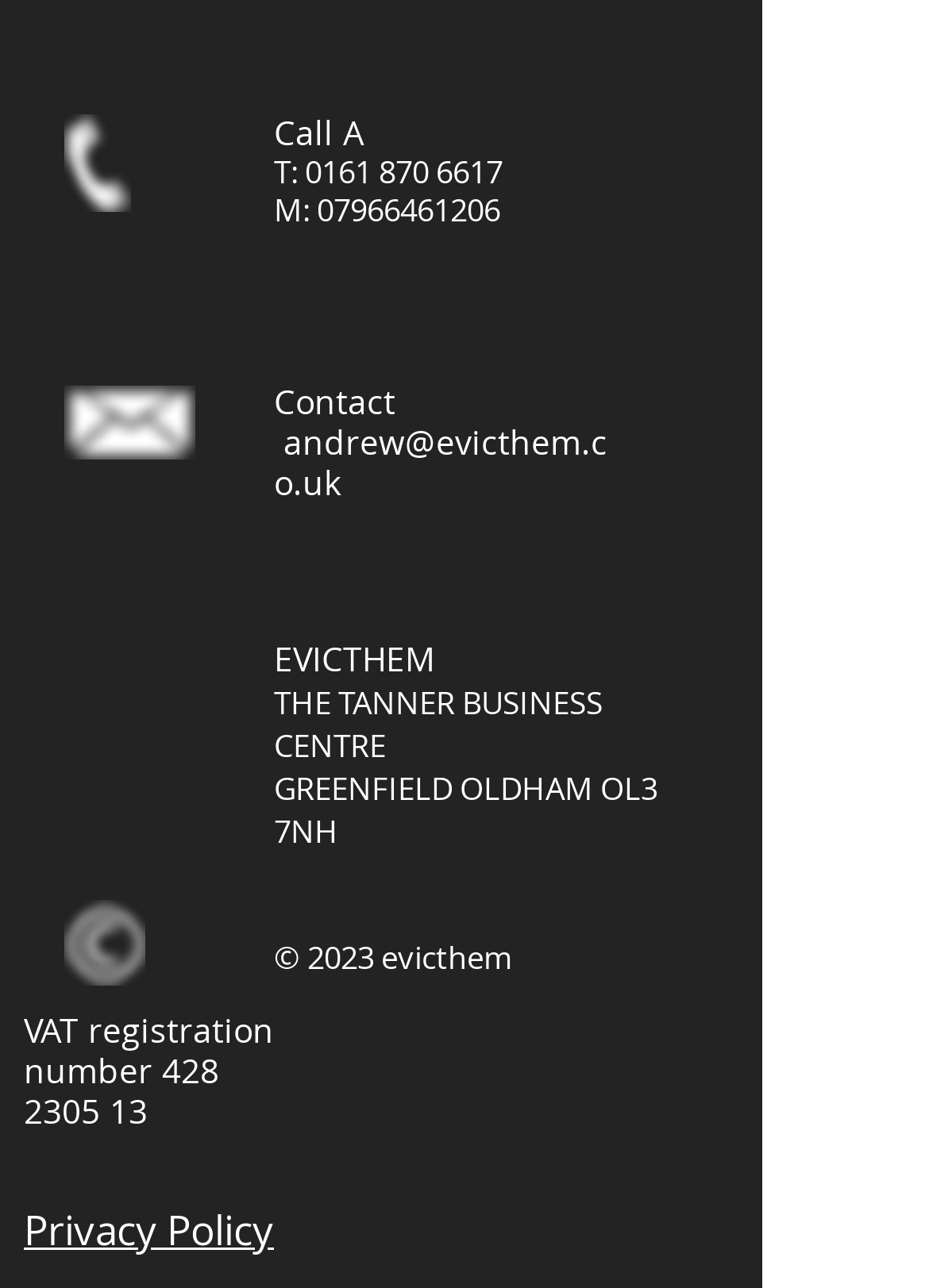Extract the bounding box coordinates for the HTML element that matches this description: "Privacy Policy". The coordinates should be four float numbers between 0 and 1, i.e., [left, top, right, bottom].

[0.026, 0.934, 0.295, 0.976]